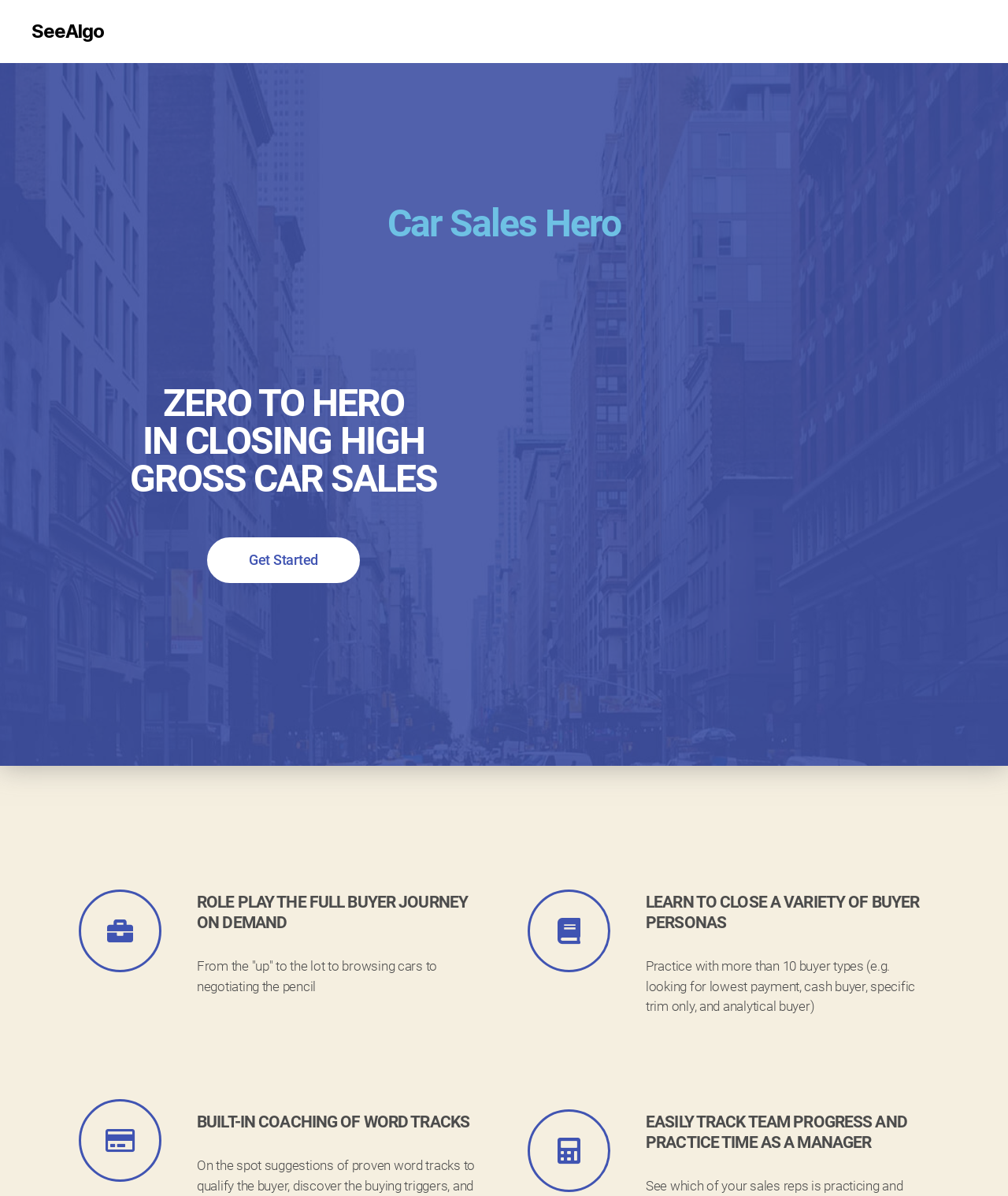Determine the bounding box coordinates for the UI element described. Format the coordinates as (top-left x, top-left y, bottom-right x, bottom-right y) and ensure all values are between 0 and 1. Element description: SeeAlgo

[0.031, 0.018, 0.103, 0.034]